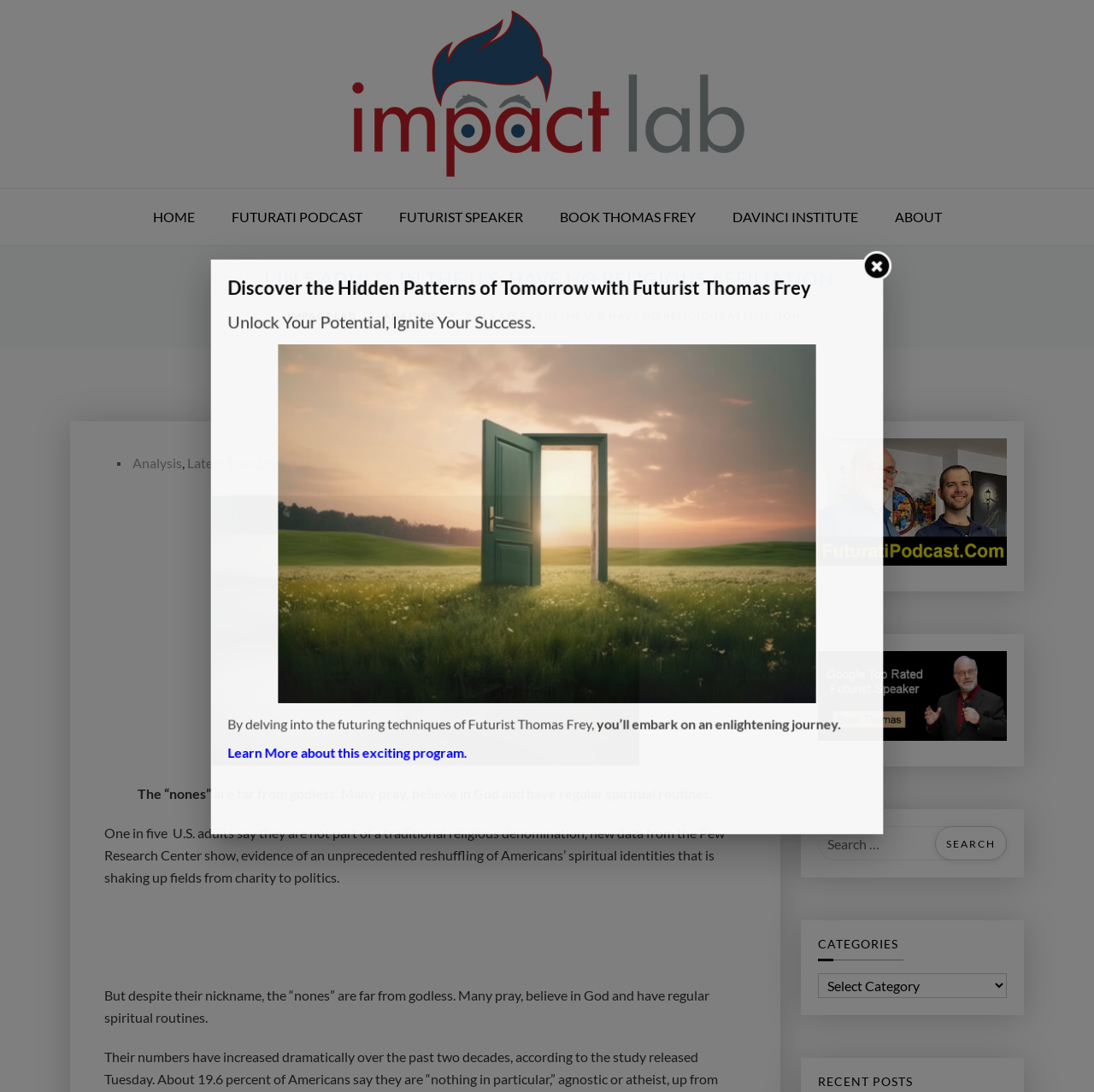Locate the bounding box coordinates of the area to click to fulfill this instruction: "Learn more about the program". The bounding box should be presented as four float numbers between 0 and 1, in the order [left, top, right, bottom].

[0.203, 0.685, 0.426, 0.699]